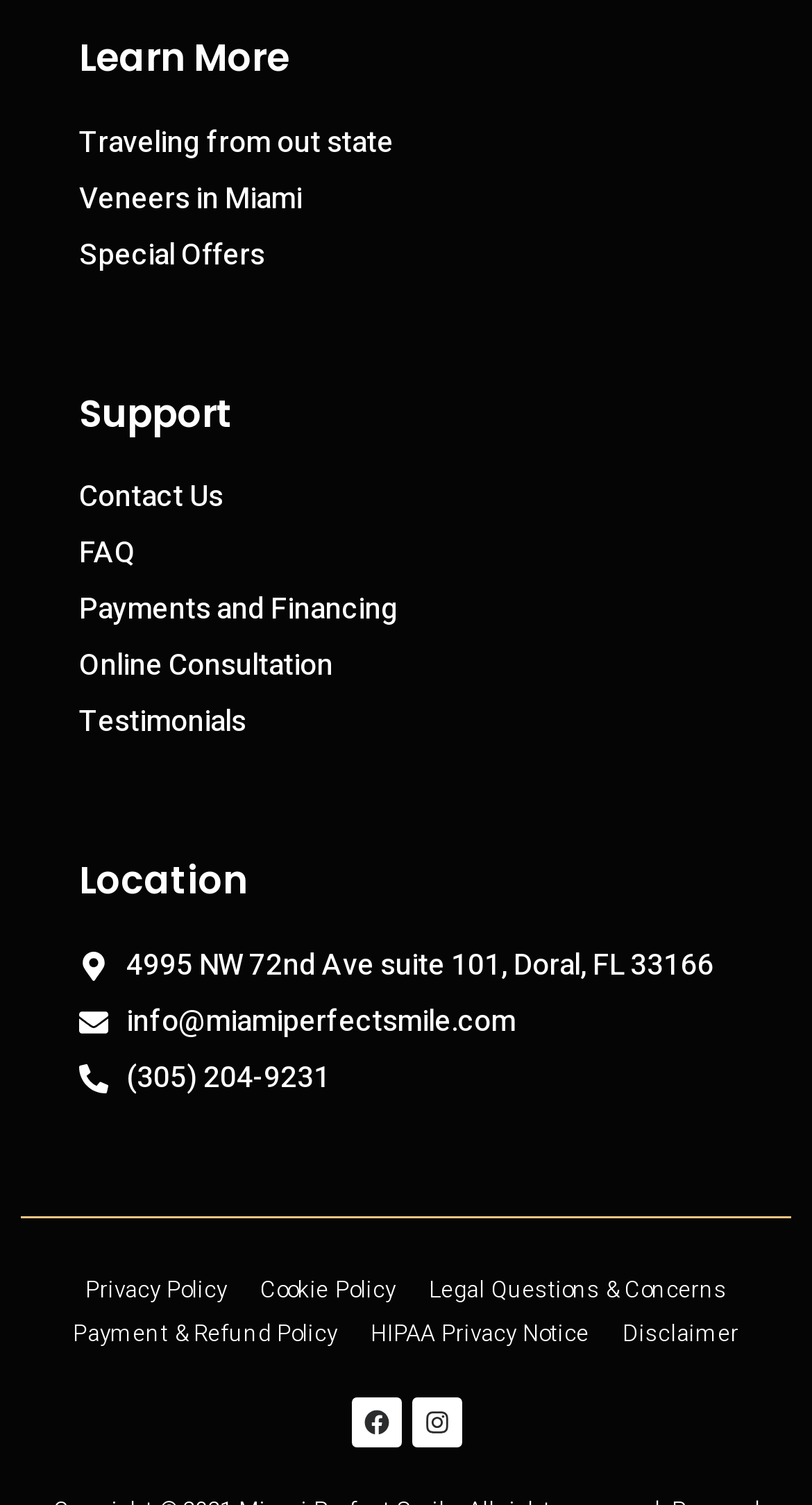Examine the image and give a thorough answer to the following question:
What is the phone number for contacting the dental office?

I found the phone number by looking at the links under the 'Location' heading, where I saw the link '(305) 204-9231' which is likely the phone number for contacting the dental office.